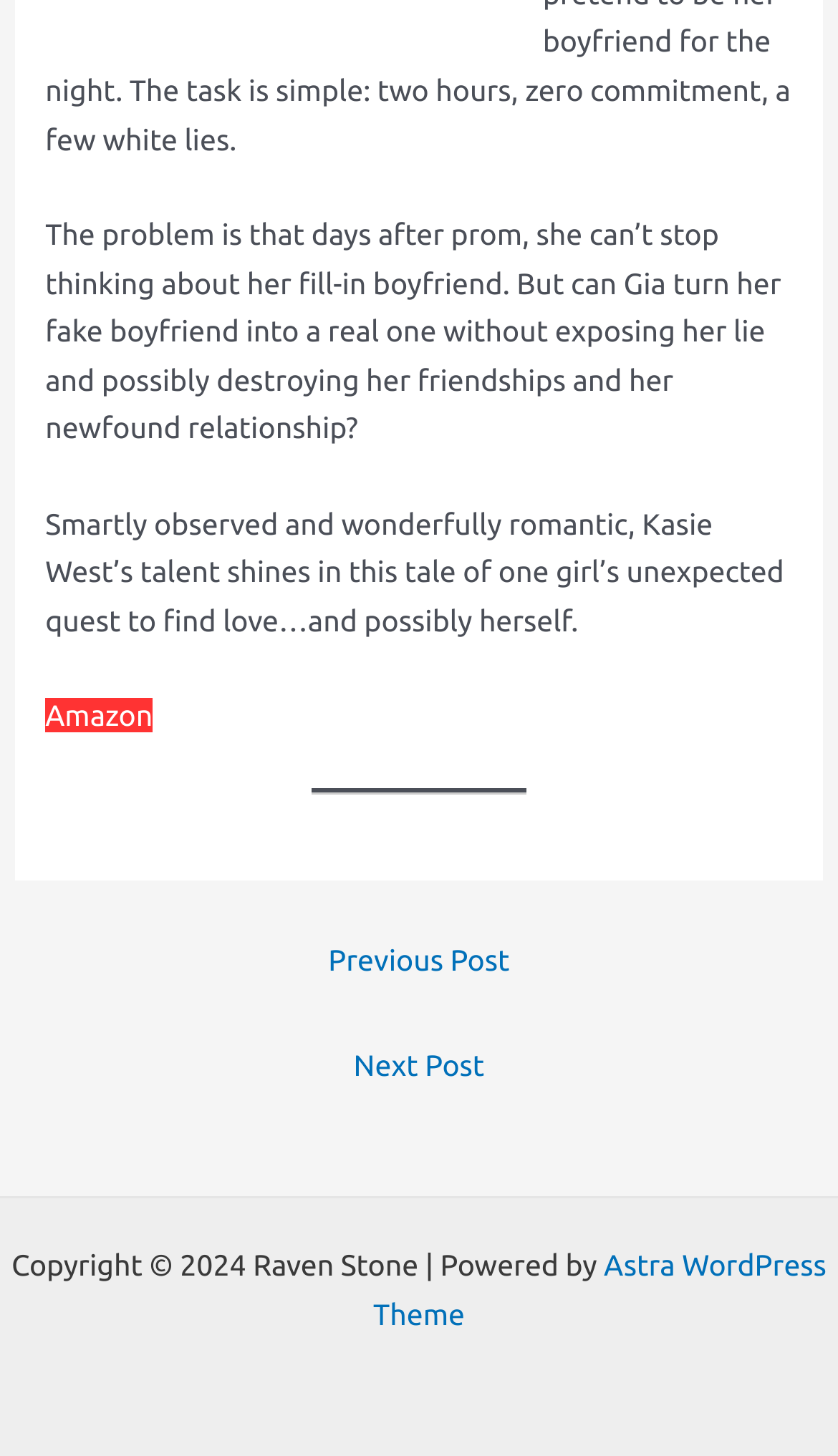Find the bounding box coordinates of the UI element according to this description: "Amazon".

[0.054, 0.48, 0.182, 0.503]